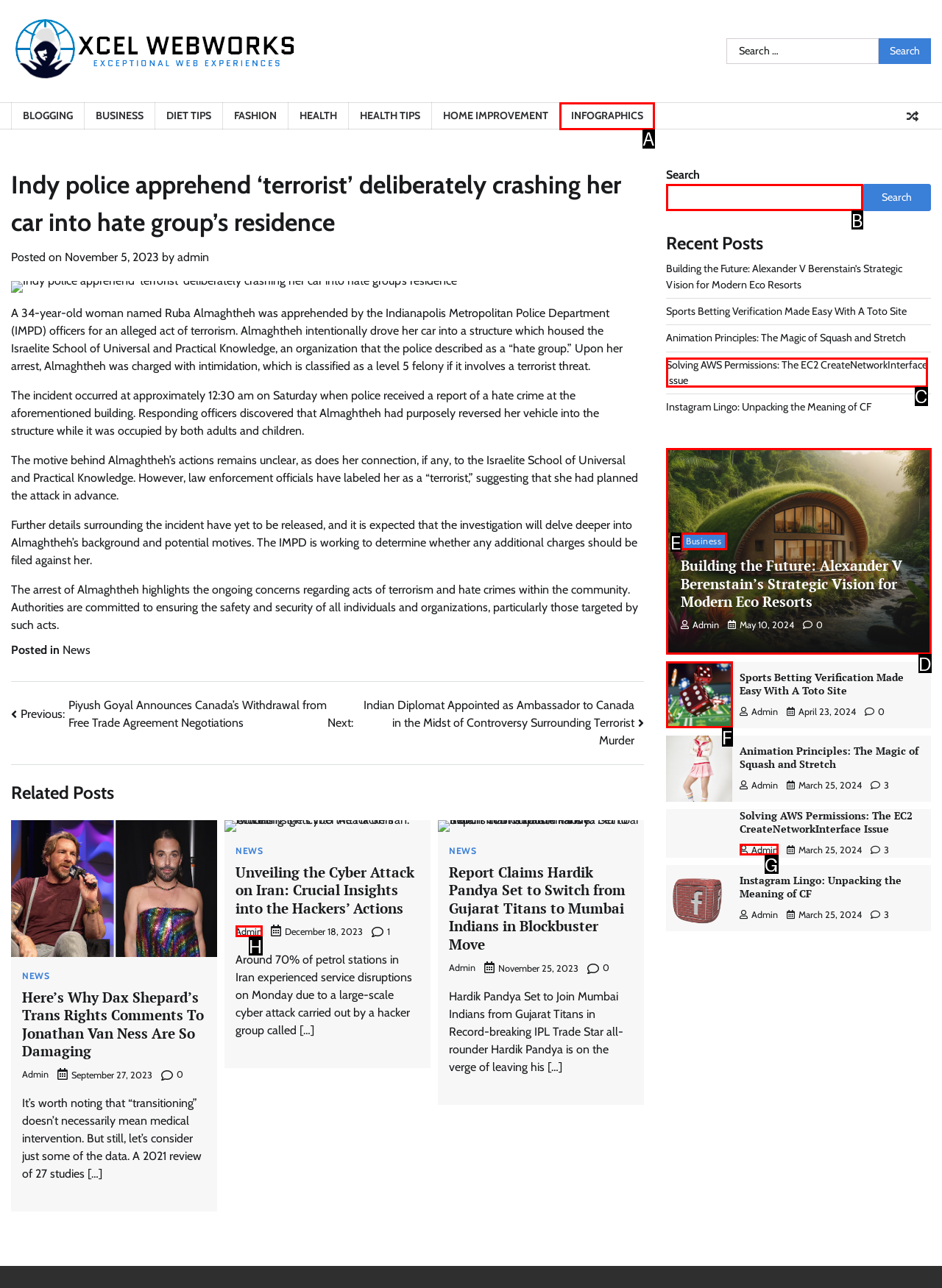Determine which HTML element fits the description: parent_node: Search name="s". Answer with the letter corresponding to the correct choice.

B